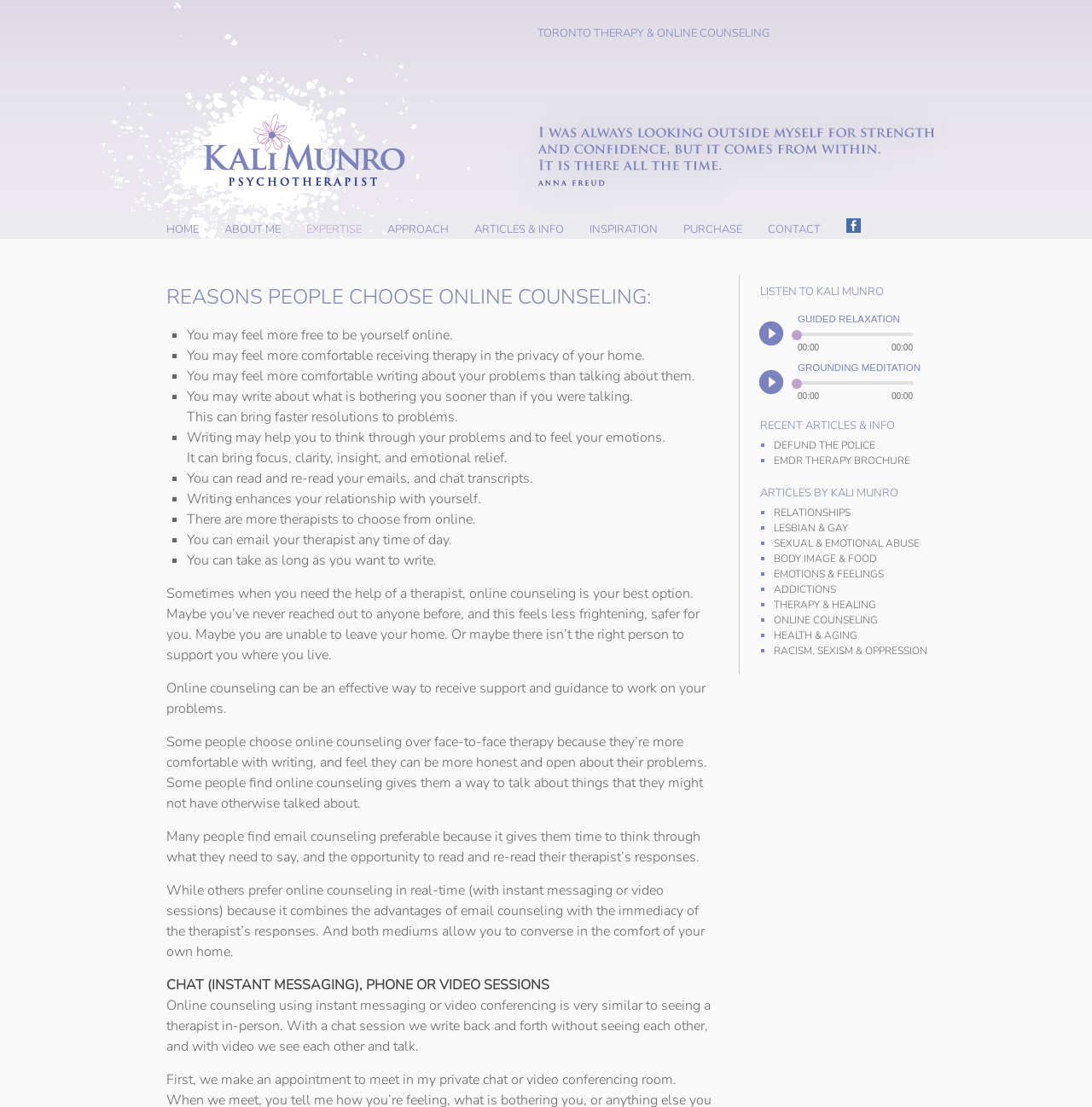Elaborate on the information and visuals displayed on the webpage.

This webpage is about online counseling services provided by Kali Munro. At the top, there is a heading "TORONTO THERAPY & ONLINE COUNSELING" followed by a navigation menu with links to different sections of the website, including "HOME", "ABOUT ME", "EXPERTISE", and more.

Below the navigation menu, there is a section titled "REASONS PEOPLE CHOOSE ONLINE COUNSELING" which lists several reasons why people might prefer online counseling, including feeling more comfortable receiving therapy in the privacy of their own home, feeling more comfortable writing about their problems than talking about them, and being able to read and re-read their therapist's responses.

Following this section, there is a paragraph of text that discusses the benefits of online counseling, including the ability to receive support and guidance from the comfort of one's own home. This is followed by several paragraphs of text that discuss the different ways that online counseling can be conducted, including through email, instant messaging, and video sessions.

To the right of this text, there is a section titled "LISTEN TO KALI MUNRO" which features a guided relaxation audio clip and a grounding meditation audio clip. Below this section, there is a section titled "RECENT ARTICLES & INFO" which lists several articles and resources related to online counseling and therapy.

Finally, there is a section titled "ARTICLES BY KALI MUNRO" which lists several articles written by Kali Munro on topics such as relationships, lesbian and gay issues, sexual and emotional abuse, and more.